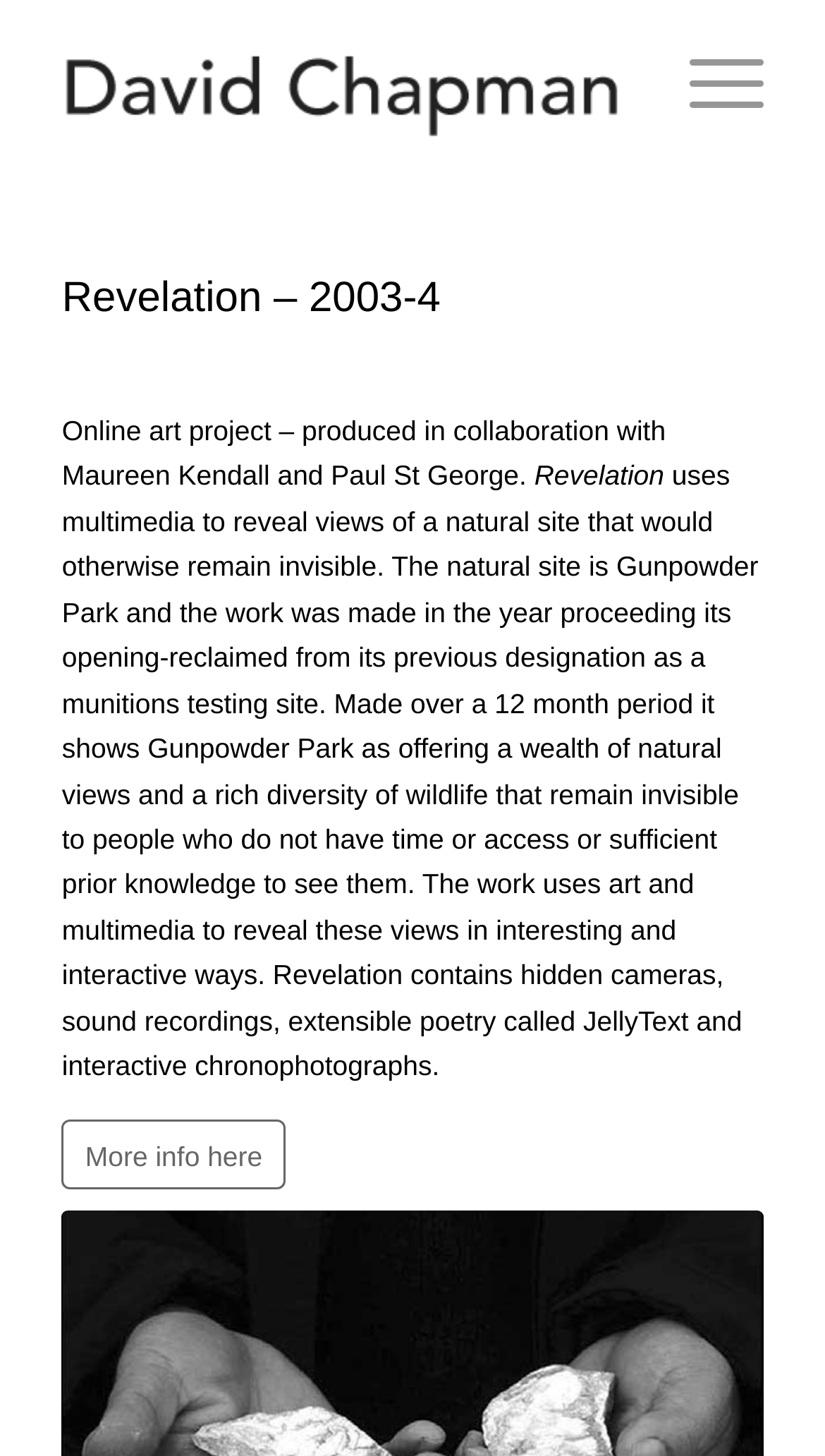What is the name of the artist?
Examine the image and give a concise answer in one word or a short phrase.

David Chapman